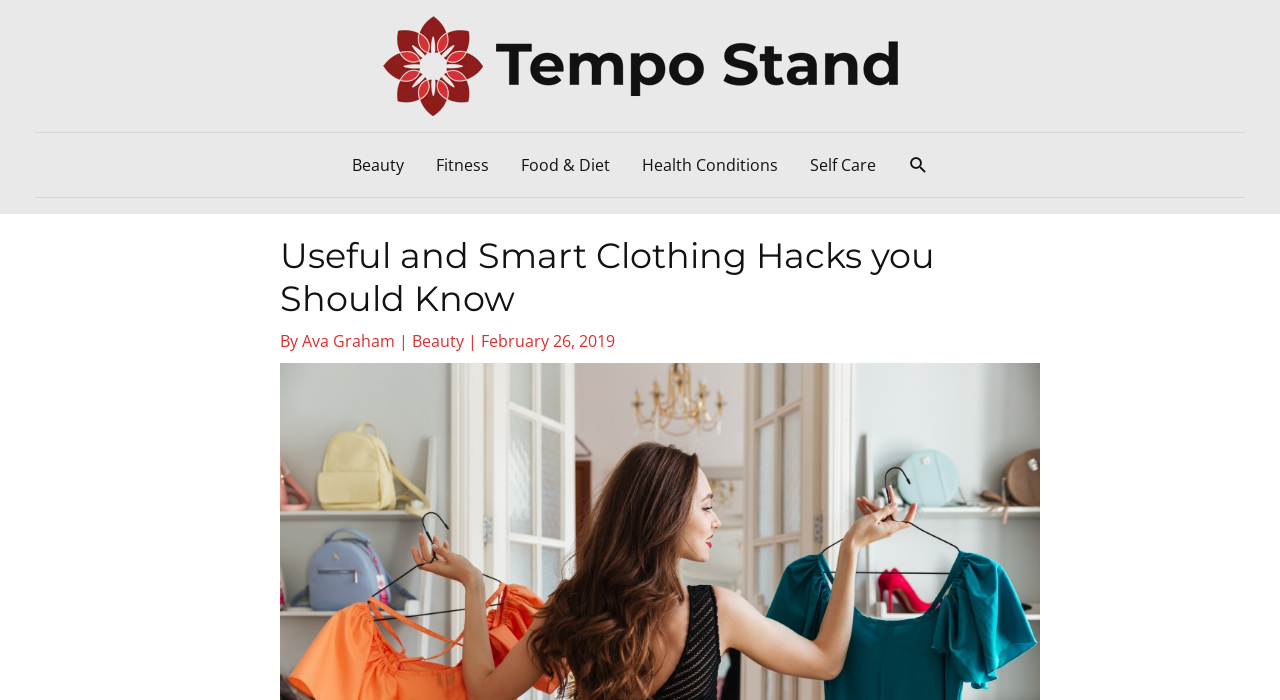Can you find the bounding box coordinates for the element to click on to achieve the instruction: "Search for something"?

[0.709, 0.221, 0.725, 0.251]